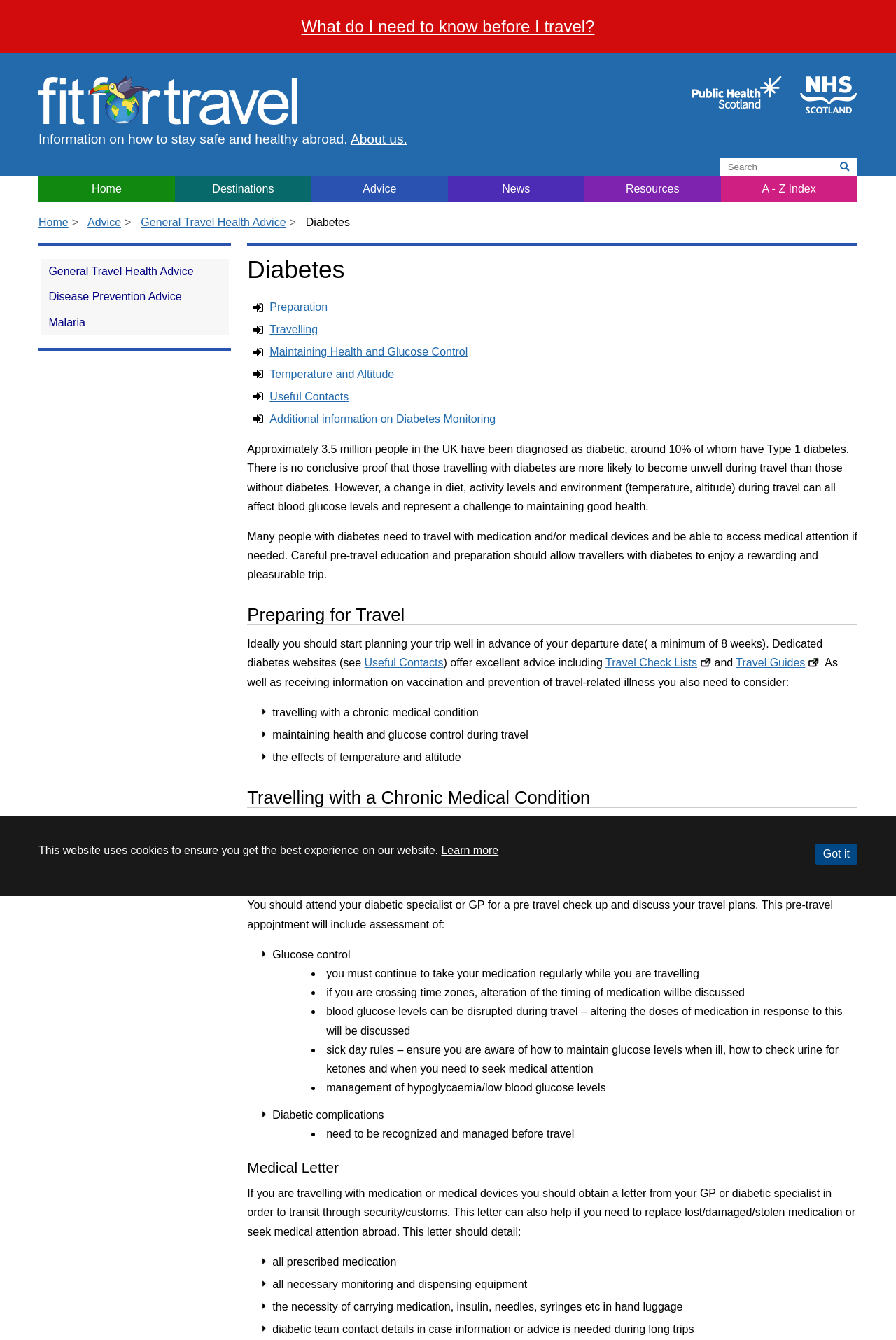Provide your answer in a single word or phrase: 
What is the purpose of a pre-travel medical check-up?

To assess glucose control and more